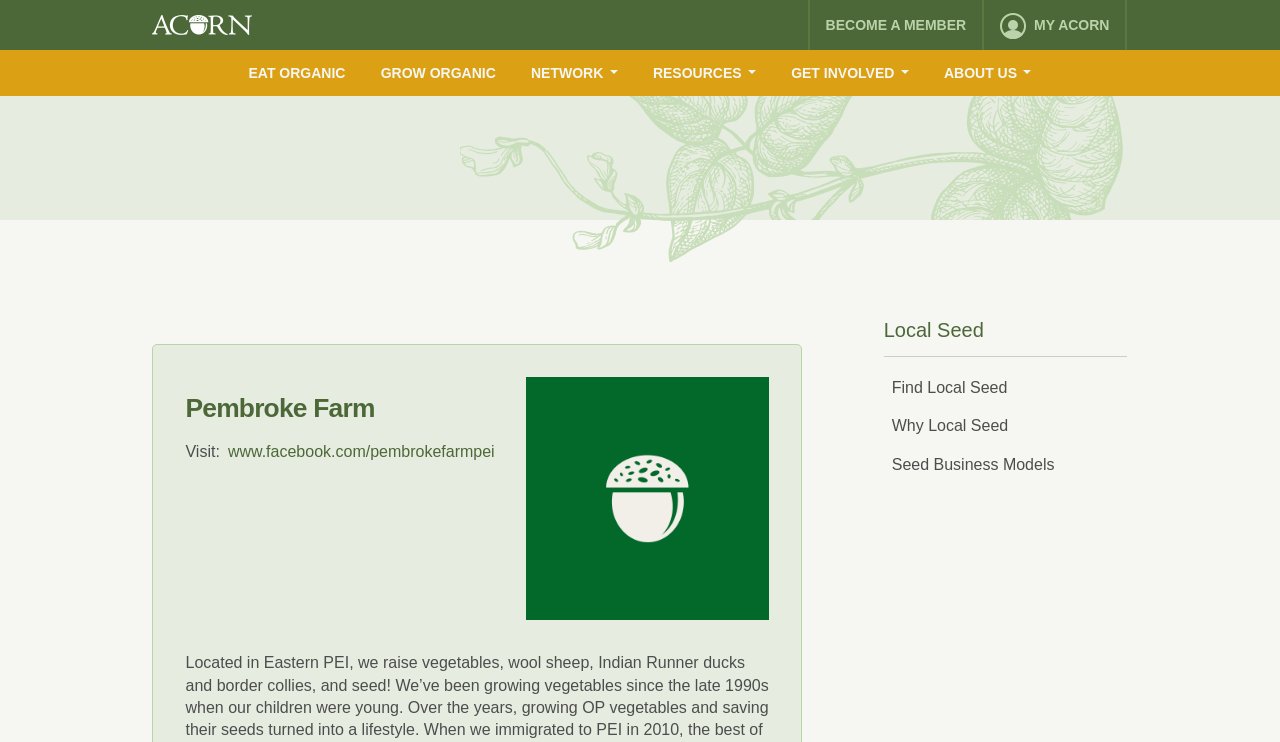Determine the bounding box coordinates of the section I need to click to execute the following instruction: "Find Local Seed". Provide the coordinates as four float numbers between 0 and 1, i.e., [left, top, right, bottom].

[0.69, 0.497, 0.881, 0.549]